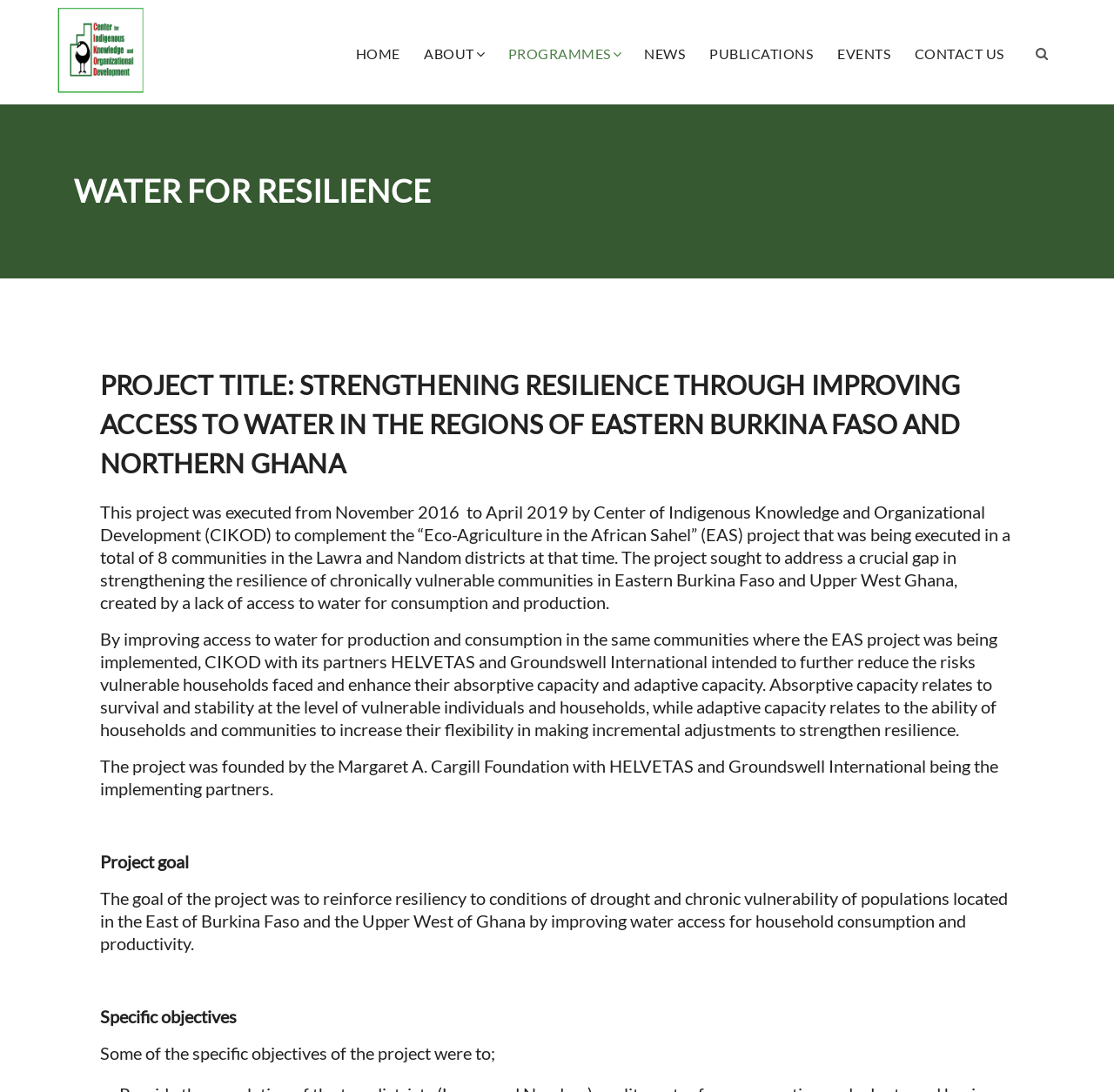Generate a comprehensive description of the webpage.

The webpage is about the "Water for Resilience" project by CIKOD. At the top left, there is a logo of CIKOD, which is an image with a link to the organization's website. Next to the logo, there is a navigation menu with links to different sections of the website, including "HOME", "ABOUT", "PROGRAMMES", "NEWS", "PUBLICATIONS", "EVENTS", and "CONTACT US". These links are aligned horizontally and take up the top portion of the page.

Below the navigation menu, there is a heading that reads "WATER FOR RESILIENCE". Underneath the heading, there is a project title that describes the project's goal of strengthening resilience through improving access to water in Eastern Burkina Faso and Northern Ghana.

The main content of the page is divided into several paragraphs of text that describe the project's objectives, execution, and goals. The text is arranged in a single column and takes up most of the page's content area. The paragraphs are separated by small gaps, making it easy to read and understand.

There are no images or other multimedia elements on the page besides the CIKOD logo. The overall layout is simple and easy to navigate, with a clear hierarchy of information and a focus on the project's details.